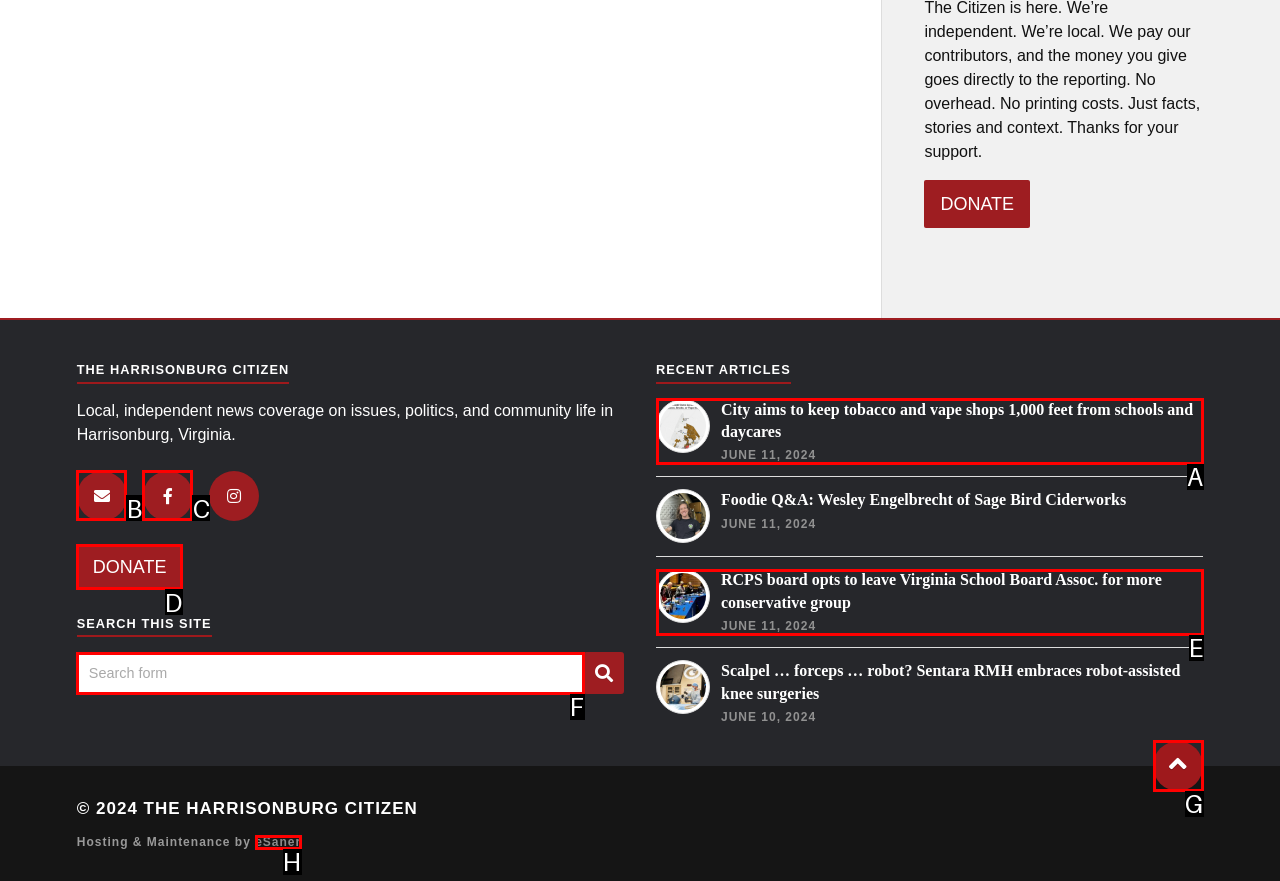Which UI element should be clicked to perform the following task: Scroll to the top of the page? Answer with the corresponding letter from the choices.

G